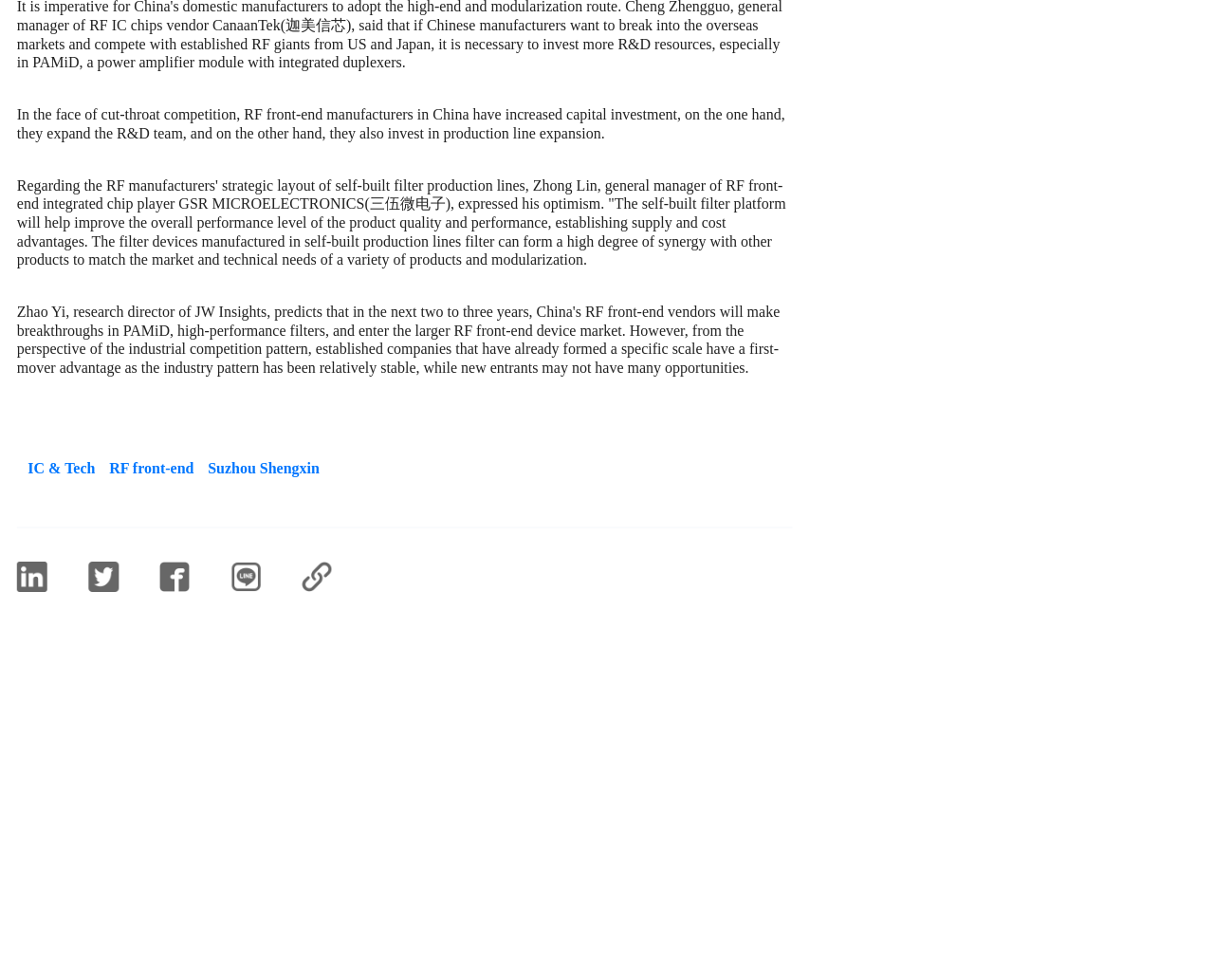Locate the bounding box coordinates for the element described below: "alt="facebook"". The coordinates must be four float values between 0 and 1, formatted as [left, top, right, bottom].

[0.131, 0.573, 0.156, 0.604]